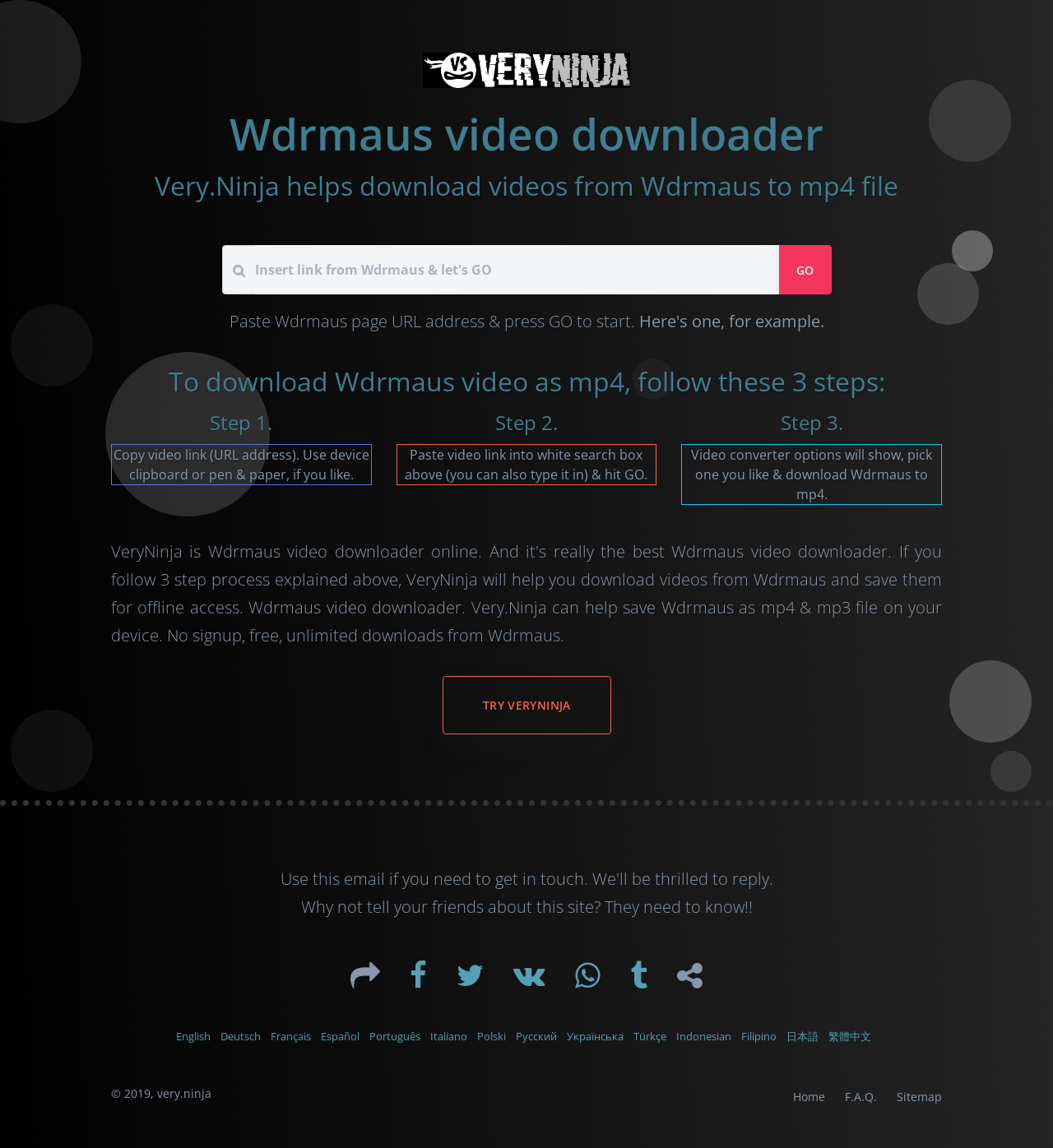Provide a comprehensive caption for the webpage.

This webpage is a video downloader tool specifically designed for Wdrmaus. At the top, there is a prominent heading that reads "Wdrmaus video downloader. Save Wdrmaus video to mp4." Below this heading, there is a link and an image with the same text. 

On the left side of the page, there is a section that explains how Very.Ninja can help users download Wdrmaus videos as mp4 files. This section is divided into three steps, each with a heading and a brief description. The first step is to copy the video link, the second step is to paste the link into the search box and hit the "GO" button, and the third step is to select a video converter option and download the video.

On the right side of the page, there is a search box where users can paste the Wdrmaus video link, accompanied by a "GO" button. Below this search box, there is a brief instruction on how to use the tool.

At the bottom of the page, there are several links, including "TRY VERYNINJA", "email", and social media links. There is also a section that allows users to select their preferred language from a list of over 15 languages. 

Additionally, there are links to the website's "Home", "F.A.Q.", and "Sitemap" pages at the bottom right corner of the page. The webpage also displays a copyright notice at the bottom left corner.